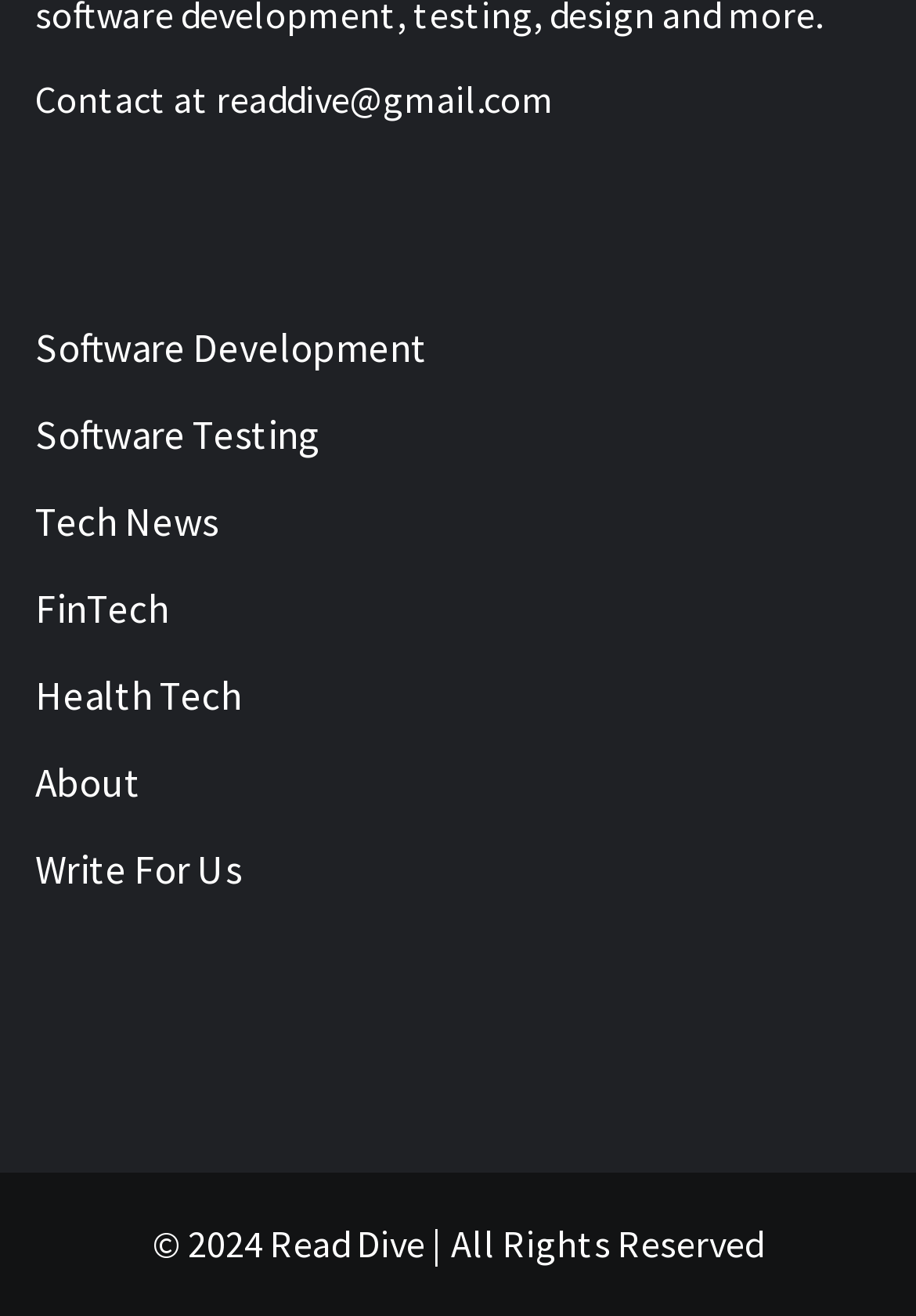Answer the following query concisely with a single word or phrase:
What is the last item in the bottom section?

Write For Us